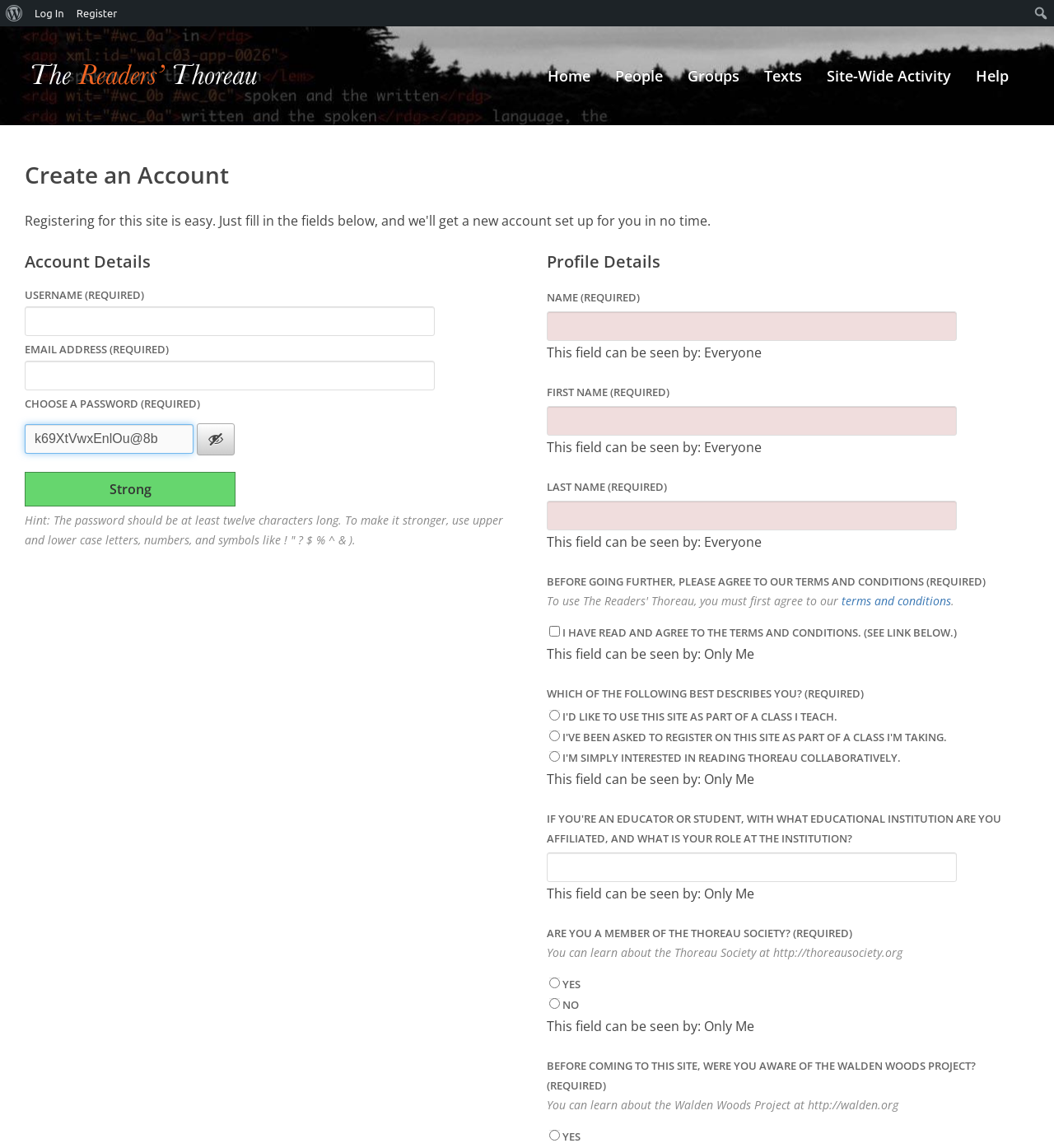Provide a thorough description of the webpage you see.

The webpage is a registration page for "The Readers' Thoreau" website. At the top, there is a navigation menu with links to "Home", "People", "Groups", "Texts", "Site-Wide Activity", and "Help". Below the navigation menu, there is a heading "Create an Account" followed by a subheading "Account Details".

The account details section consists of several input fields, including "USERNAME (REQUIRED)", "EMAIL ADDRESS (REQUIRED)", and "CHOOSE A PASSWORD (REQUIRED)". Each input field has a corresponding label and a text box to enter the information. There is also a password strength indicator below the password input field.

Below the account details section, there is a "Profile Details" section. This section includes input fields for "NAME (REQUIRED)", "FIRST NAME (REQUIRED)", and "LAST NAME (REQUIRED)". Each input field has a corresponding label and a text box to enter the information. There are also options to select who can see the entered information.

Further down the page, there is a section asking users to agree to the terms and conditions of the website. There is a checkbox to agree to the terms and conditions, and a link to read the terms and conditions.

The next section asks users to select which of the following best describes them: "I'D LIKE TO USE THIS SITE AS PART OF A CLASS I TEACH.", "I'VE BEEN ASKED TO REGISTER ON THIS SITE AS PART OF A CLASS I'M TAKING.", or "I'M SIMPLY INTERESTED IN READING THOREAU COLLABORATIVELY.". There are also input fields to enter additional information, such as affiliation with an educational institution and role at the institution.

The final sections of the page ask users if they are a member of the Thoreau Society and if they were aware of the Walden Woods Project before coming to the site. There are also links to learn more about the Thoreau Society and the Walden Woods Project.

At the bottom of the page, there is a menu with options to log in, register, or learn about WordPress. There is also a search bar at the top right corner of the page.